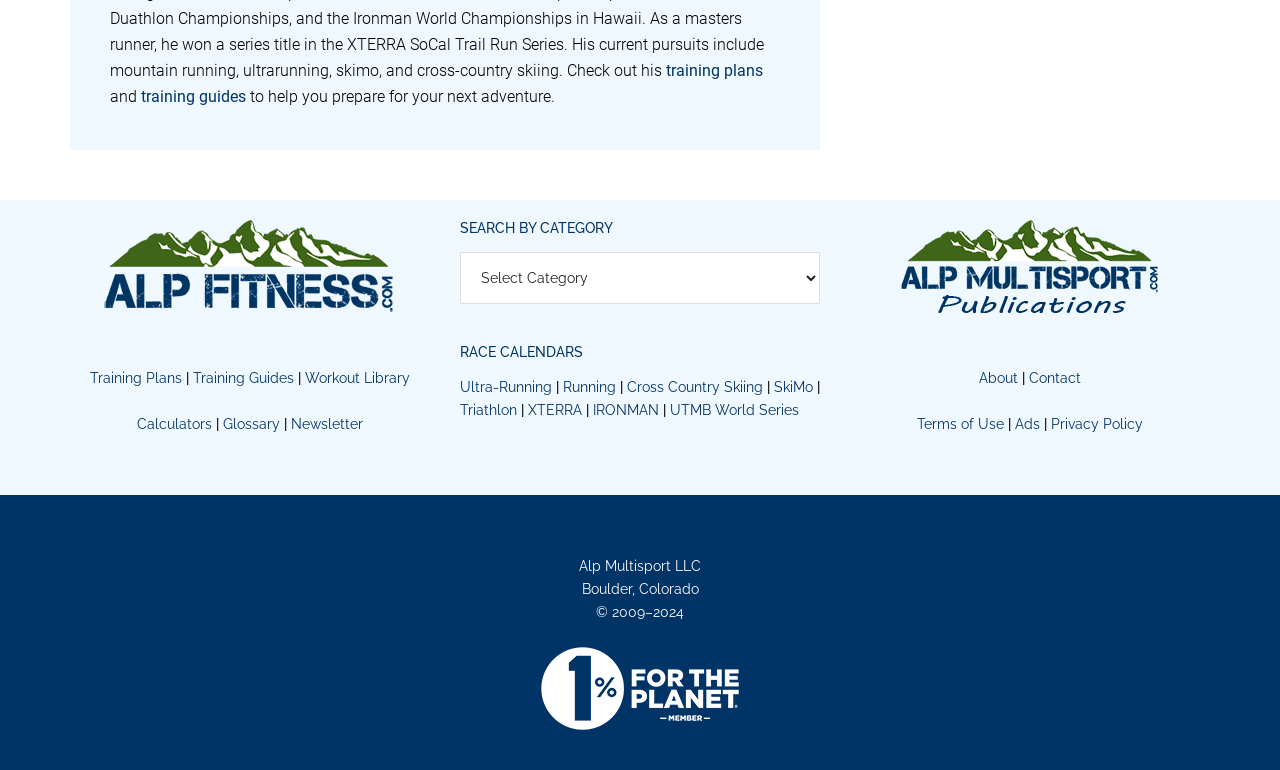Provide your answer to the question using just one word or phrase: What is the location of Alp Multisport LLC?

Boulder, Colorado